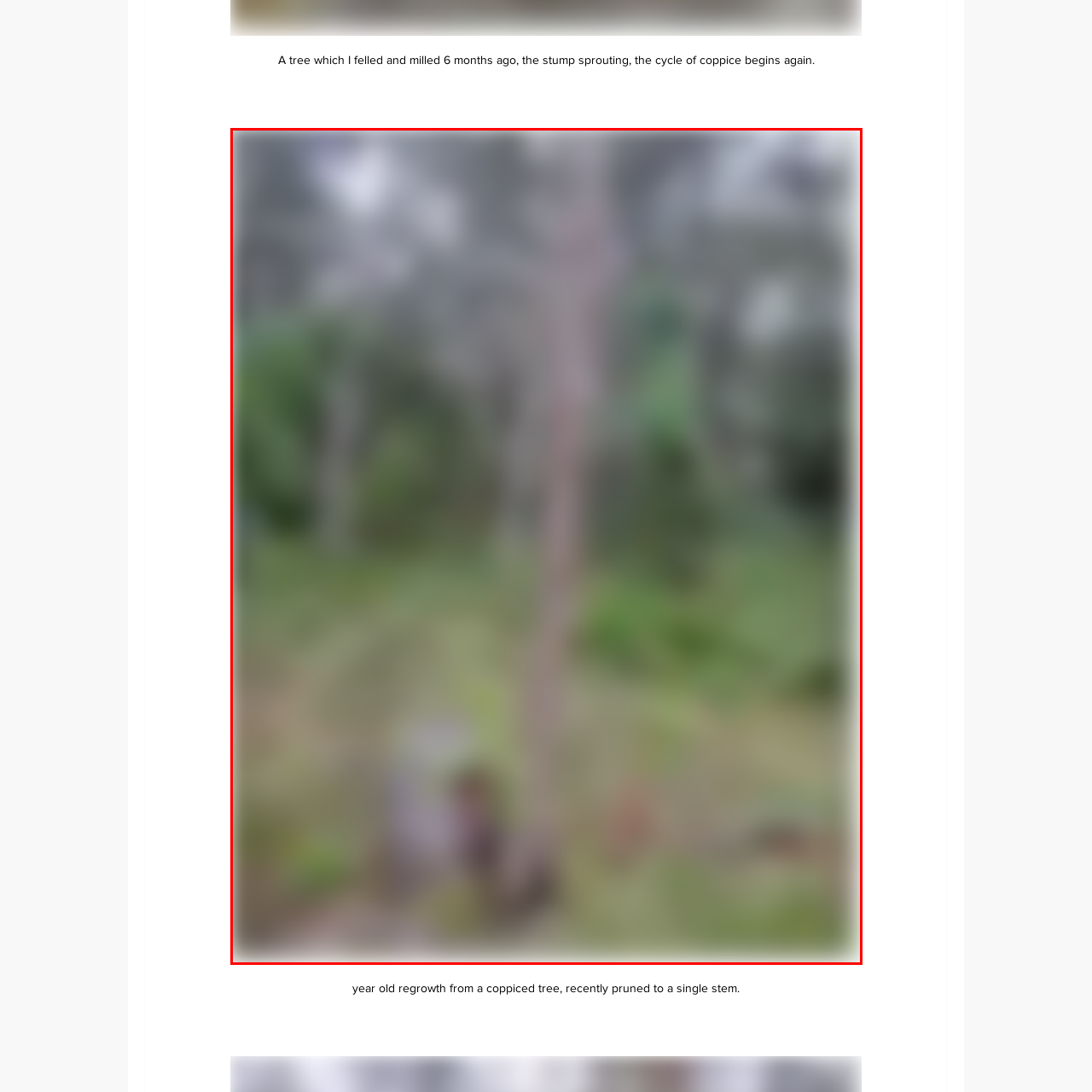What is the theme encapsulated in the visual narrative?
Look at the section marked by the red bounding box and provide a single word or phrase as your answer.

Resilience and regrowth